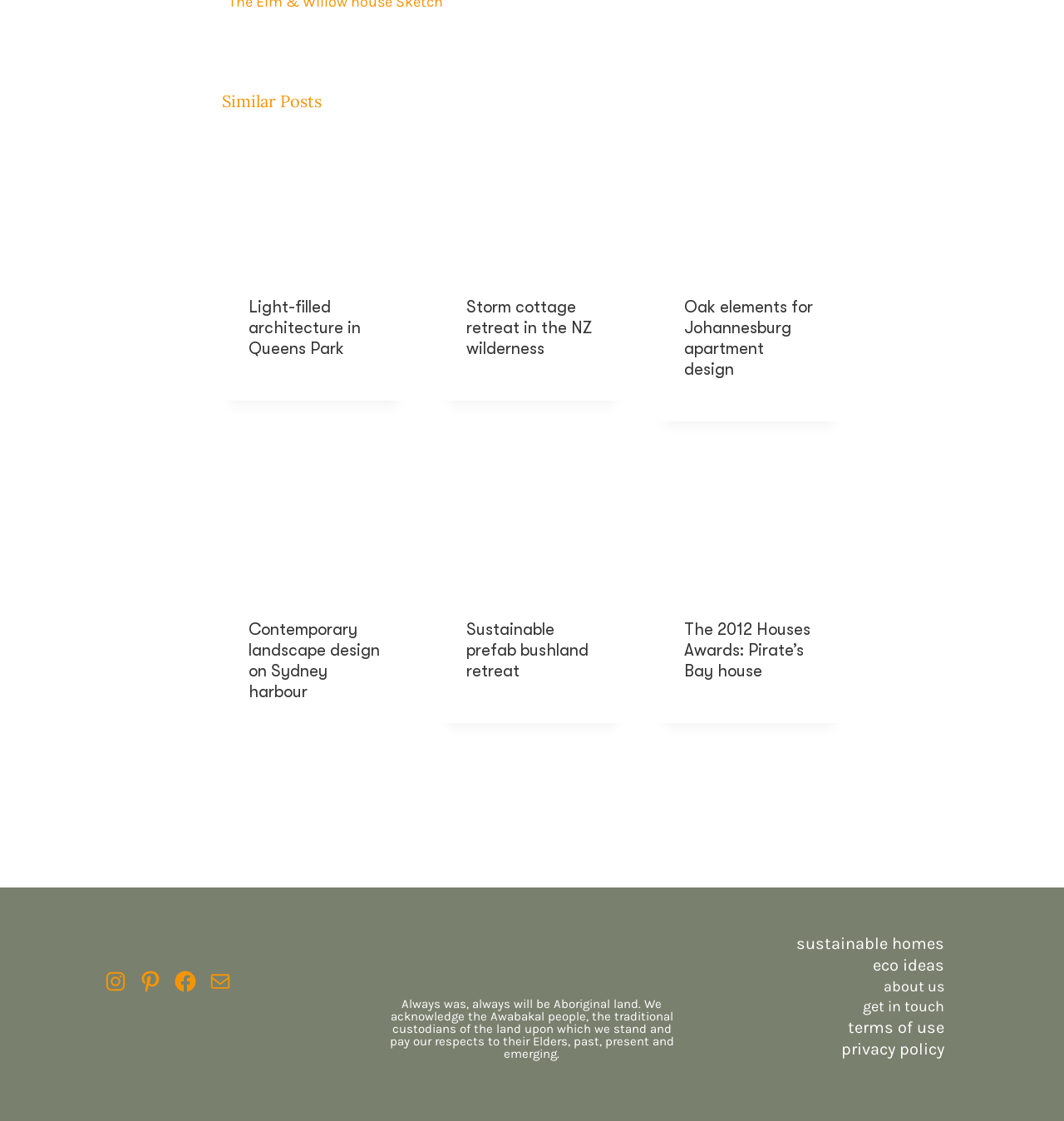Locate the bounding box coordinates of the clickable area to execute the instruction: "Follow on Instagram". Provide the coordinates as four float numbers between 0 and 1, represented as [left, top, right, bottom].

[0.097, 0.865, 0.12, 0.887]